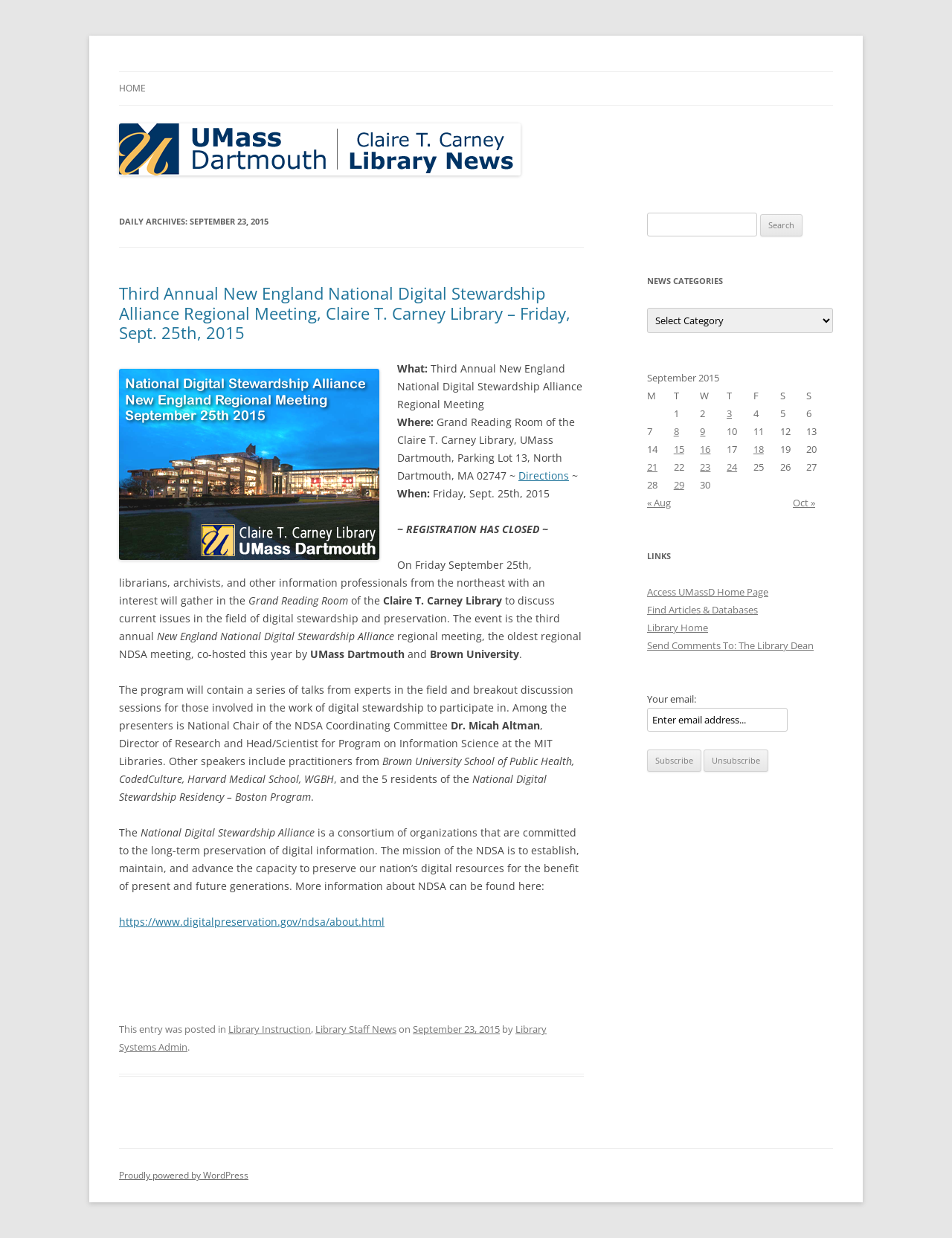Please find the bounding box coordinates of the element that you should click to achieve the following instruction: "View news categories". The coordinates should be presented as four float numbers between 0 and 1: [left, top, right, bottom].

[0.68, 0.22, 0.875, 0.234]